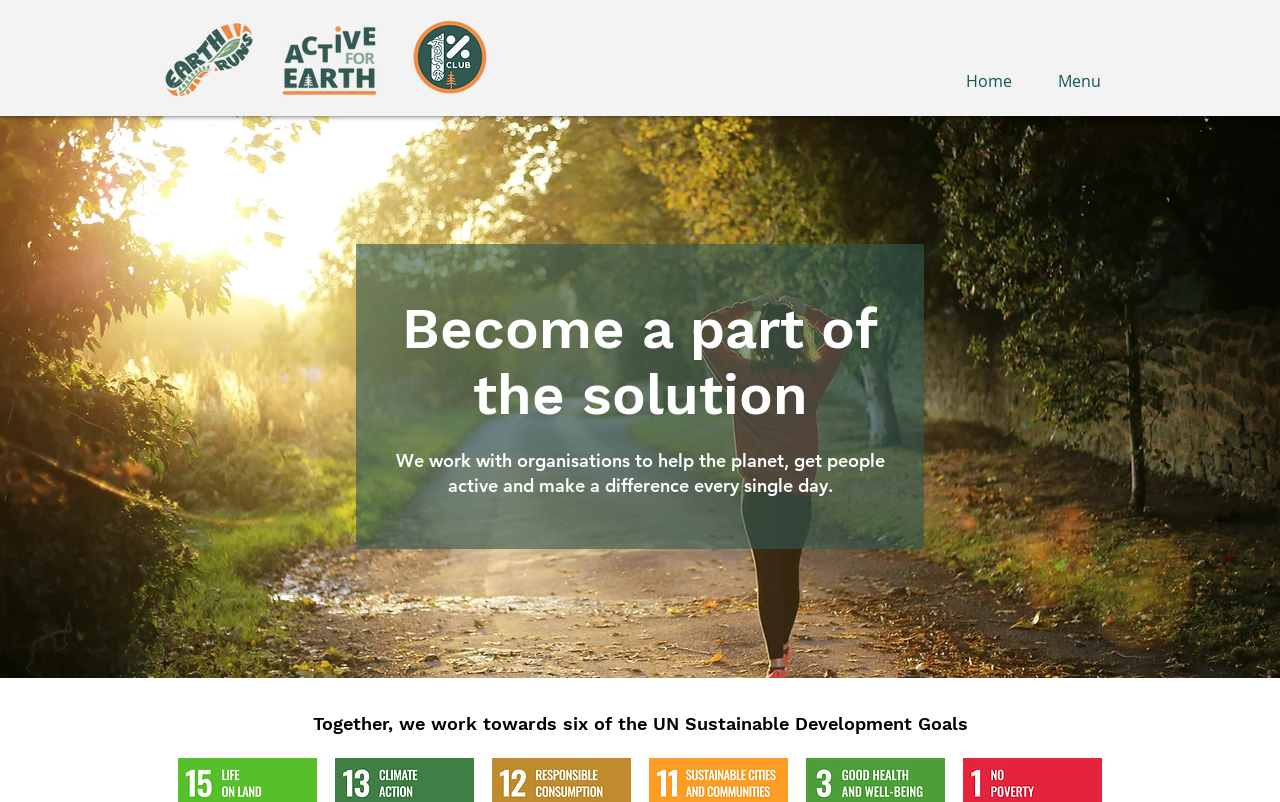Describe the webpage meticulously, covering all significant aspects.

The webpage is about partners of the one-percent-club.org organization. At the top left, there is an image of a logo, "ActiveForEarth_SET-04.png". To the right of the logo, there is a navigation menu labeled "Site" that contains a link to the "Home" page and a "Menu" button. 

Below the navigation menu, there is a large background image that spans the entire width of the page, credited to "Emma Simpson". 

In the middle of the page, there are two headings. The first heading reads "Become a part of the solution" and is positioned above the second heading, which states "We work with organisations to help the planet, get people active and make a difference every single day." 

At the bottom of the page, there is another heading that says "Together, we work towards six of the UN Sustainable Development Goals".